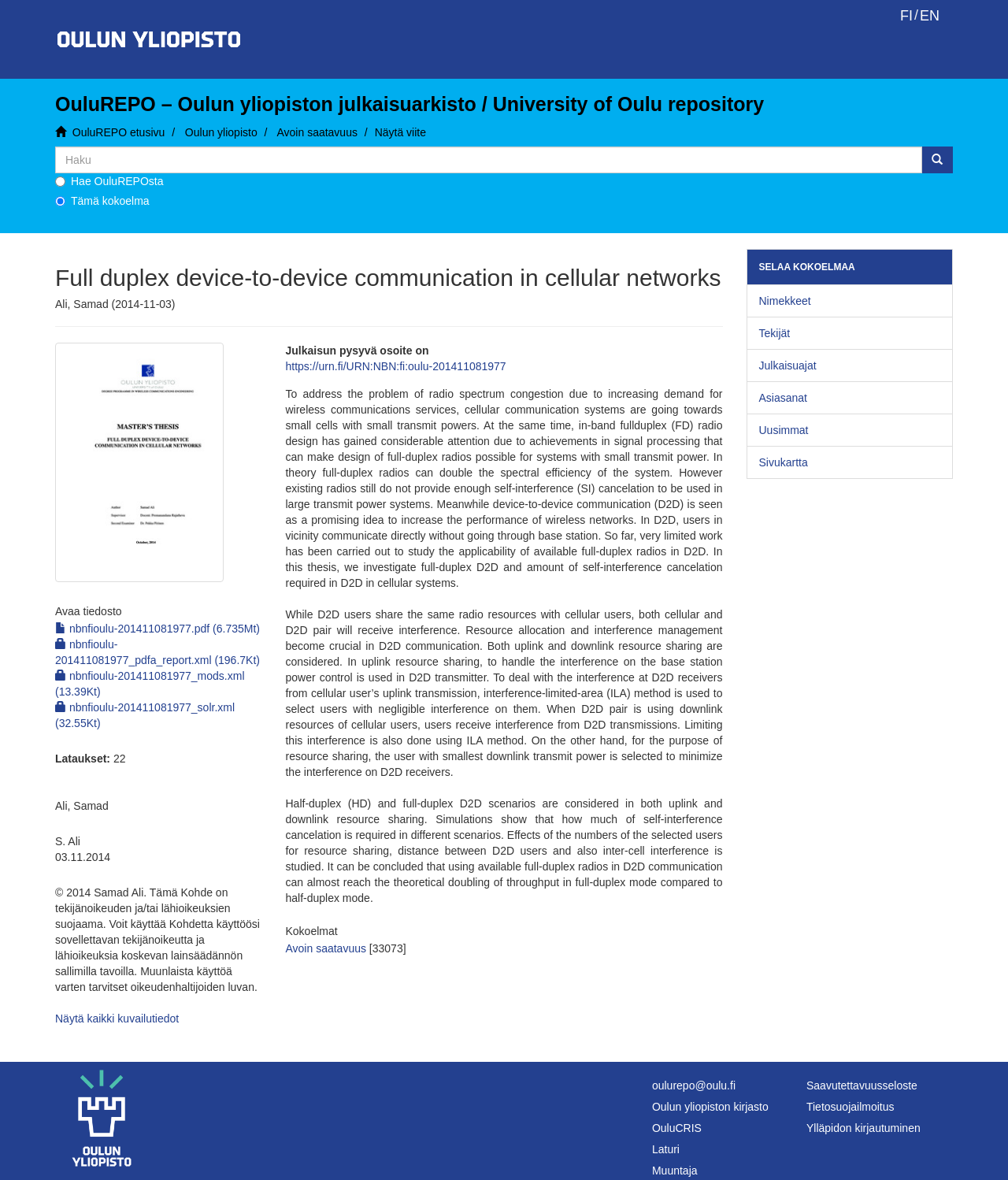Create an elaborate caption for the webpage.

This webpage is about a research thesis titled "Full duplex device-to-device communication in cellular networks" by Samad Ali, published in 2014. The page is divided into several sections. At the top, there are links to the OuluREPO homepage, language options (FI and EN), and a search bar. Below this, there is a heading with the title of the thesis, followed by the author's name and a horizontal separator.

The main content of the page is divided into two columns. The left column contains links to download the thesis in various formats, including PDF and XML. There are also links to view the file details and a button to open the file. Below this, there is a section with information about the thesis, including the author's name, publication date, and a copyright notice.

The right column contains the abstract of the thesis, which discusses the use of full-duplex radios in device-to-device communication in cellular networks. The abstract is divided into three paragraphs, each describing a different aspect of the research.

Below the abstract, there are links to view the metadata of the thesis, including the title, authors, publication date, and keywords. There are also links to browse the collection of theses and to view the sitemap.

At the bottom of the page, there is a footer section with links to contact information, library services, and accessibility statements.